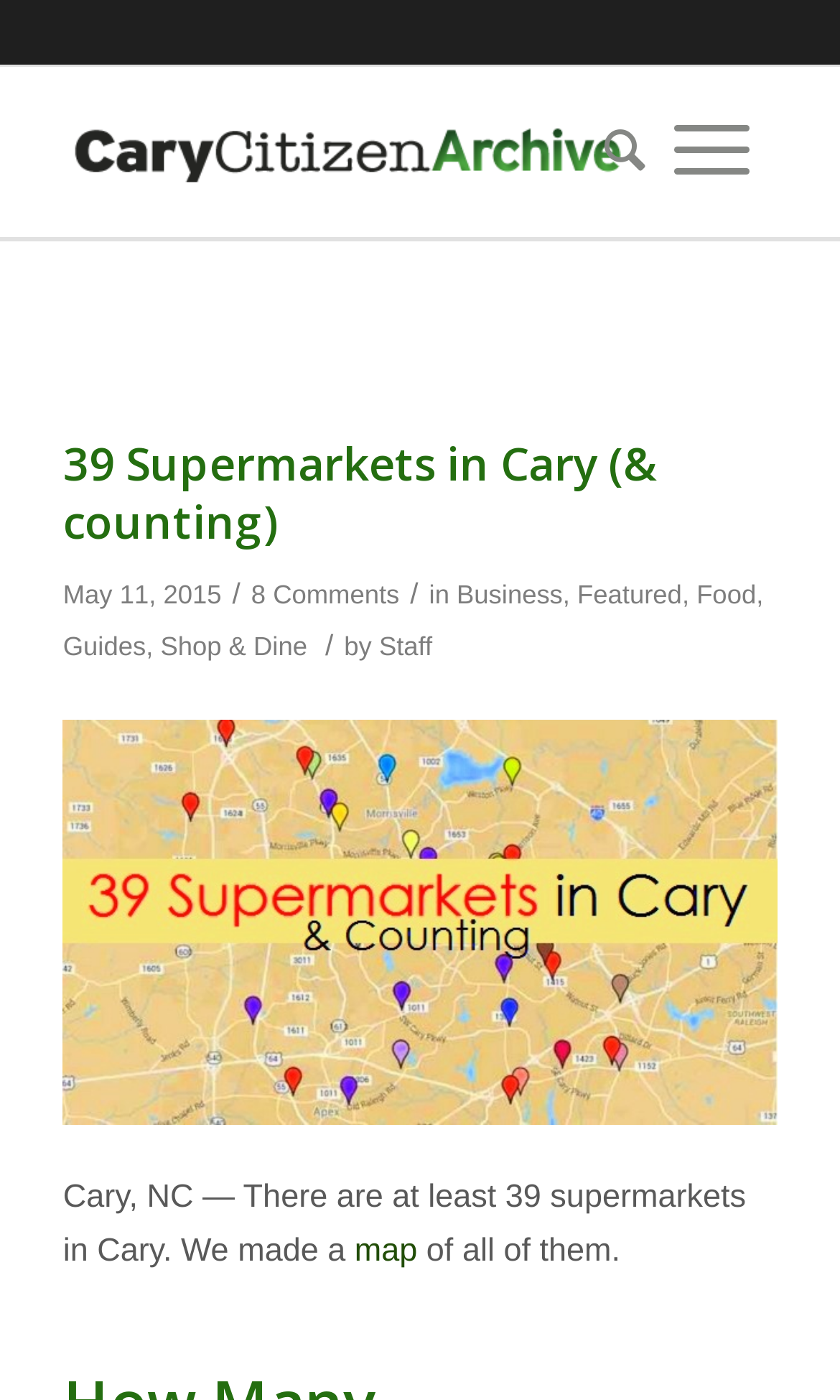Present a detailed account of what is displayed on the webpage.

The webpage is about a list of supermarkets in Cary, North Carolina. At the top, there is a logo of "CaryCitizen Archive" with a link to the archive. Next to the logo, there is a hidden link with an icon. 

Below the logo, there is a header section that spans the entire width of the page. The header contains the title "39 Supermarkets in Cary (& counting)" in a large font, followed by the date "May 11, 2015" and a link to "8 Comments". The title is also a link. 

Under the title, there are several links to categories, including "Business", "Featured", "Food", "Guides", "Shop & Dine", and "by Staff". These links are separated by commas and are aligned to the left side of the page.

Below the category links, there is a large image that spans the entire width of the page, with a link to "supermarkets" overlaid on top of it. 

At the bottom of the page, there is a paragraph of text that reads "Cary, NC — There are at least 39 supermarkets in Cary. We made a map of all of them." The word "map" is a link. The text is aligned to the left side of the page.